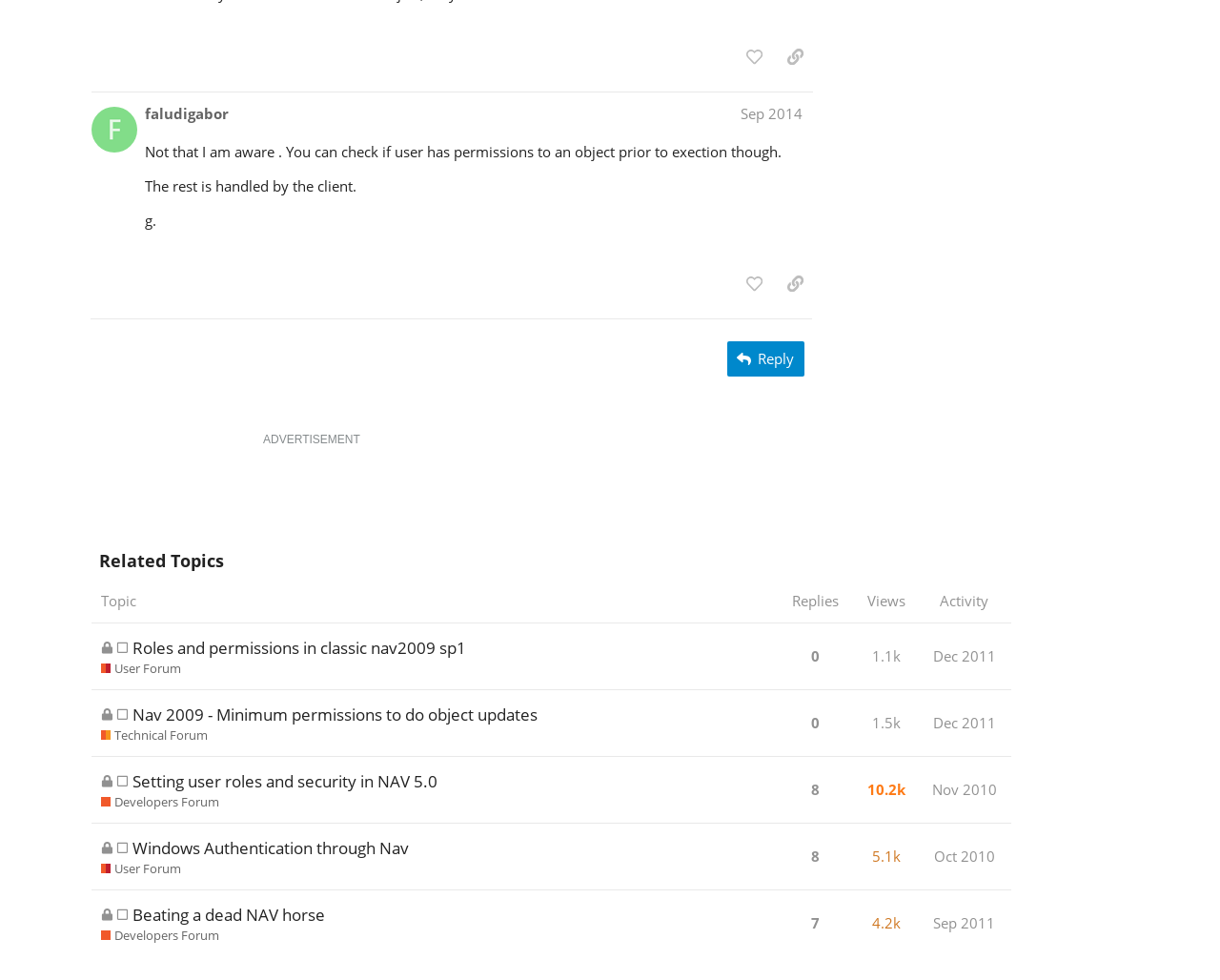Respond to the question below with a concise word or phrase:
How many replies does the topic 'Setting user roles and security in NAV 5.0' have?

8